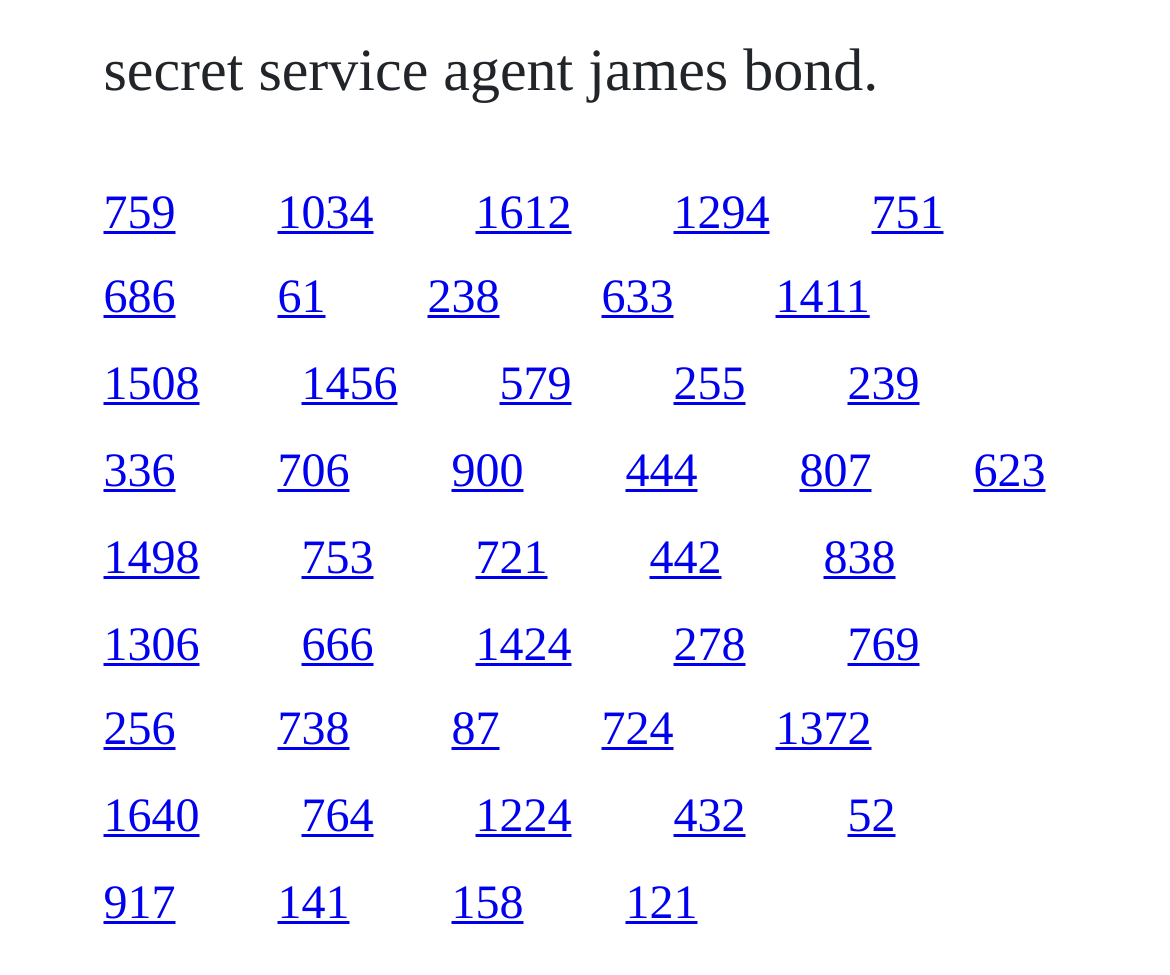Provide your answer to the question using just one word or phrase: What is the purpose of the links on this webpage?

Navigation